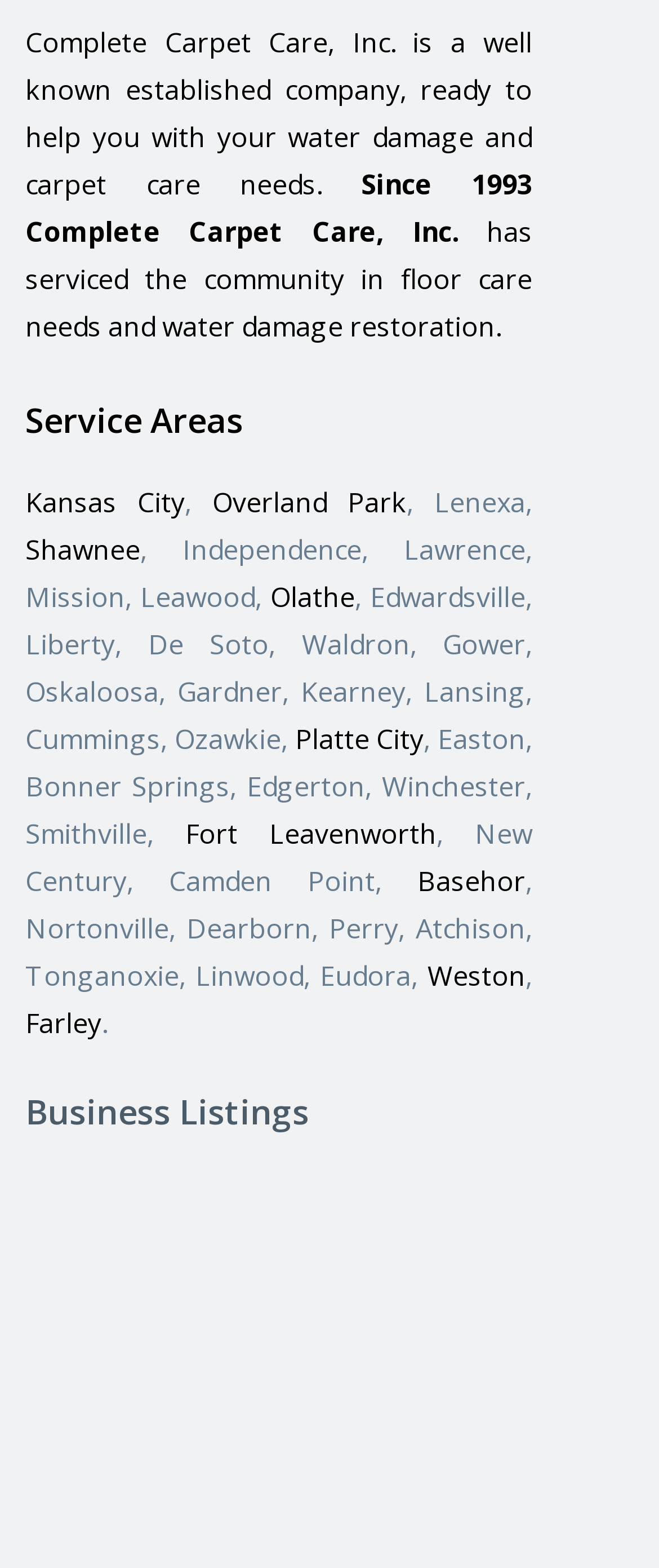How long has the company been in business?
Carefully analyze the image and provide a thorough answer to the question.

The static text element says 'Since 1993 Complete Carpet Care, Inc. has serviced the community in floor care needs and water damage restoration.', which indicates that the company has been in business since 1993.